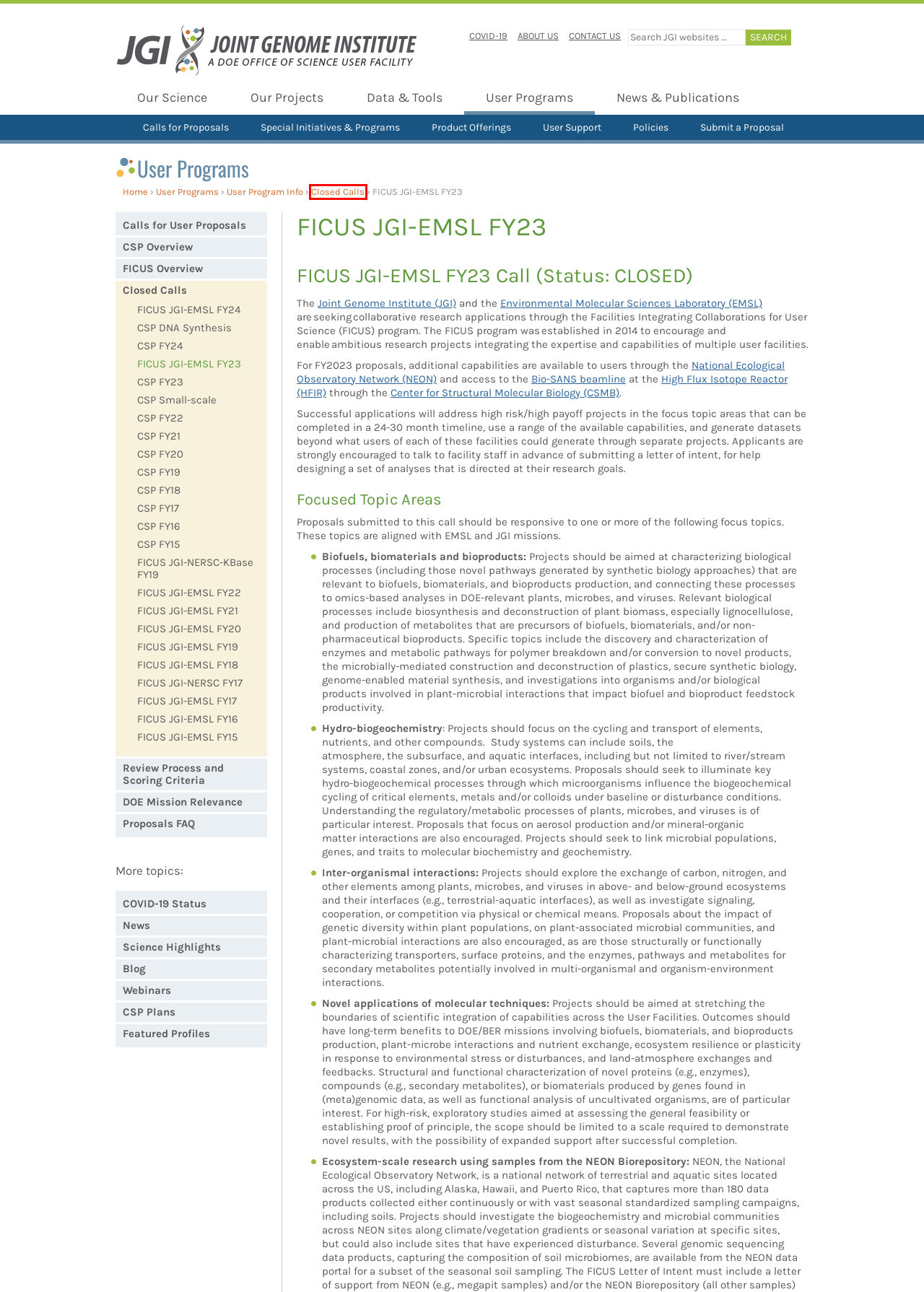Examine the screenshot of a webpage with a red bounding box around an element. Then, select the webpage description that best represents the new page after clicking the highlighted element. Here are the descriptions:
A. High Flux Isotope Reactor | Neutron Science at ORNL
B. User Support - DOE Joint Genome Institute
C. CSP FY22 - DOE Joint Genome Institute
D. CSP FY16 - DOE Joint Genome Institute
E. CSP Plans Archives - DOE Joint Genome Institute
F. User Program Info - DOE Joint Genome Institute
G. JGI Proposals
H. Closed Calls - DOE Joint Genome Institute

H